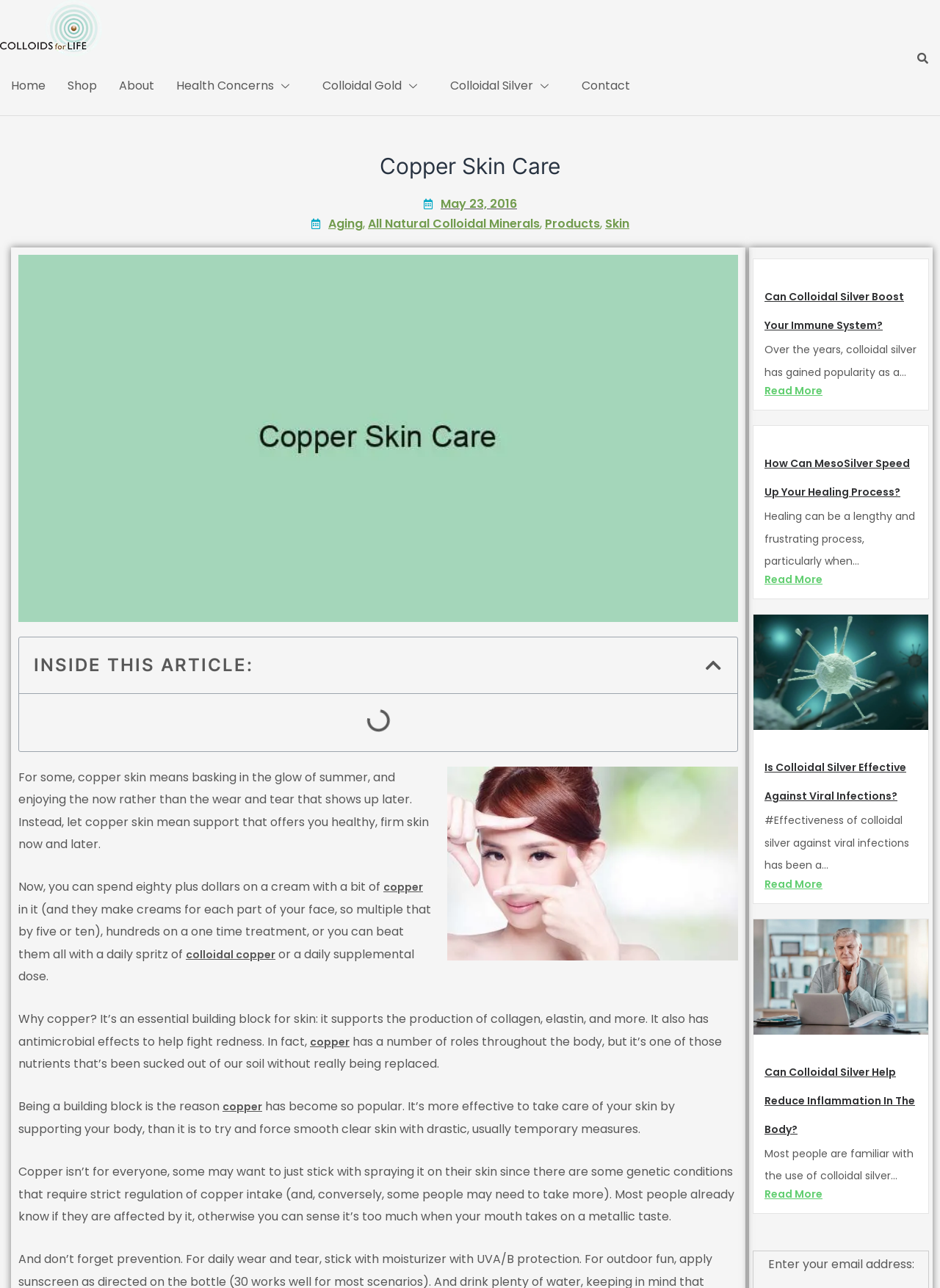Pinpoint the bounding box coordinates of the clickable element to carry out the following instruction: "Read the article 'Can Colloidal Silver Boost Your Immune System?'."

[0.813, 0.216, 0.976, 0.26]